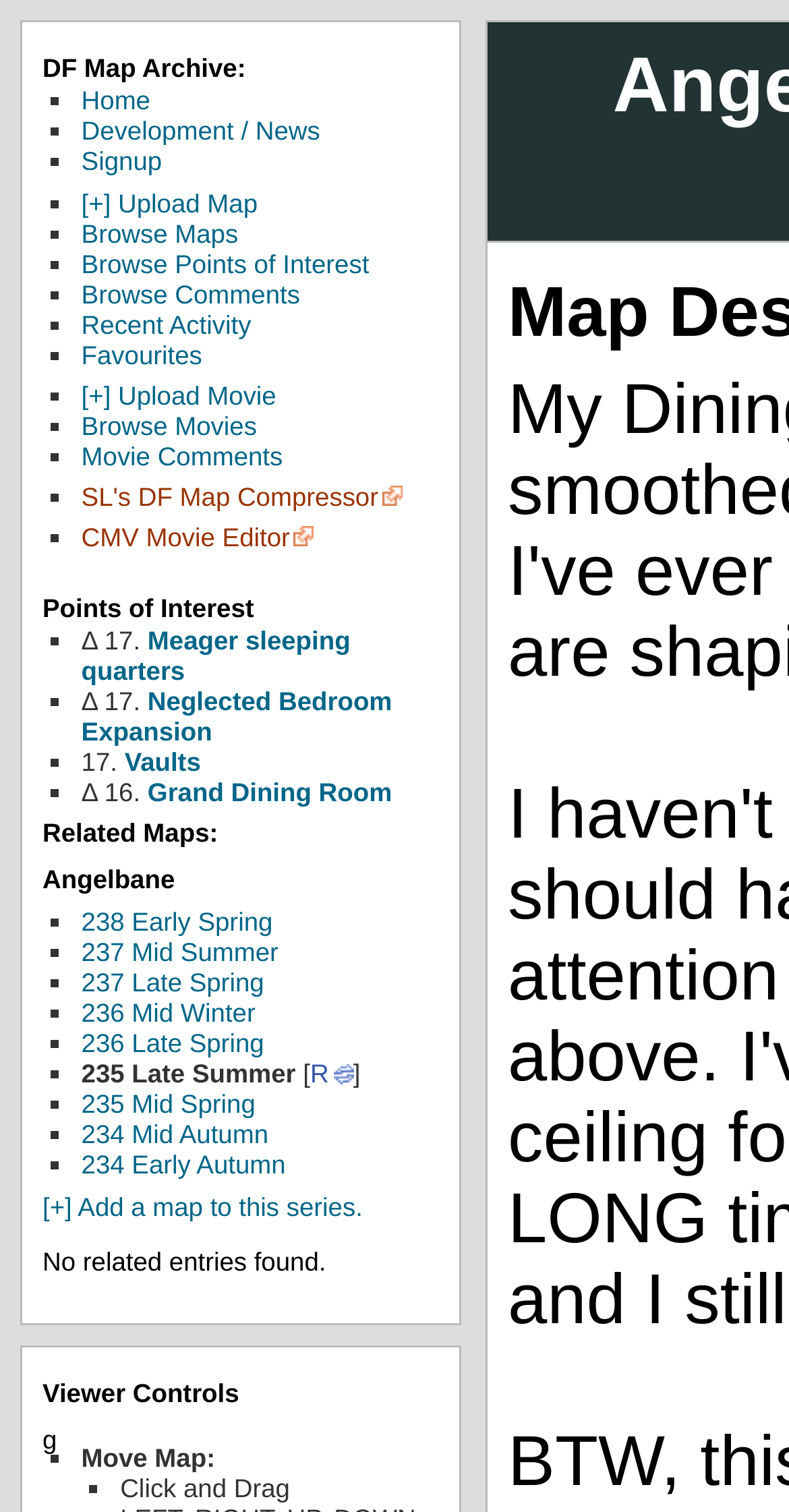Identify the bounding box coordinates of the area that should be clicked in order to complete the given instruction: "Browse Maps". The bounding box coordinates should be four float numbers between 0 and 1, i.e., [left, top, right, bottom].

[0.103, 0.144, 0.302, 0.164]